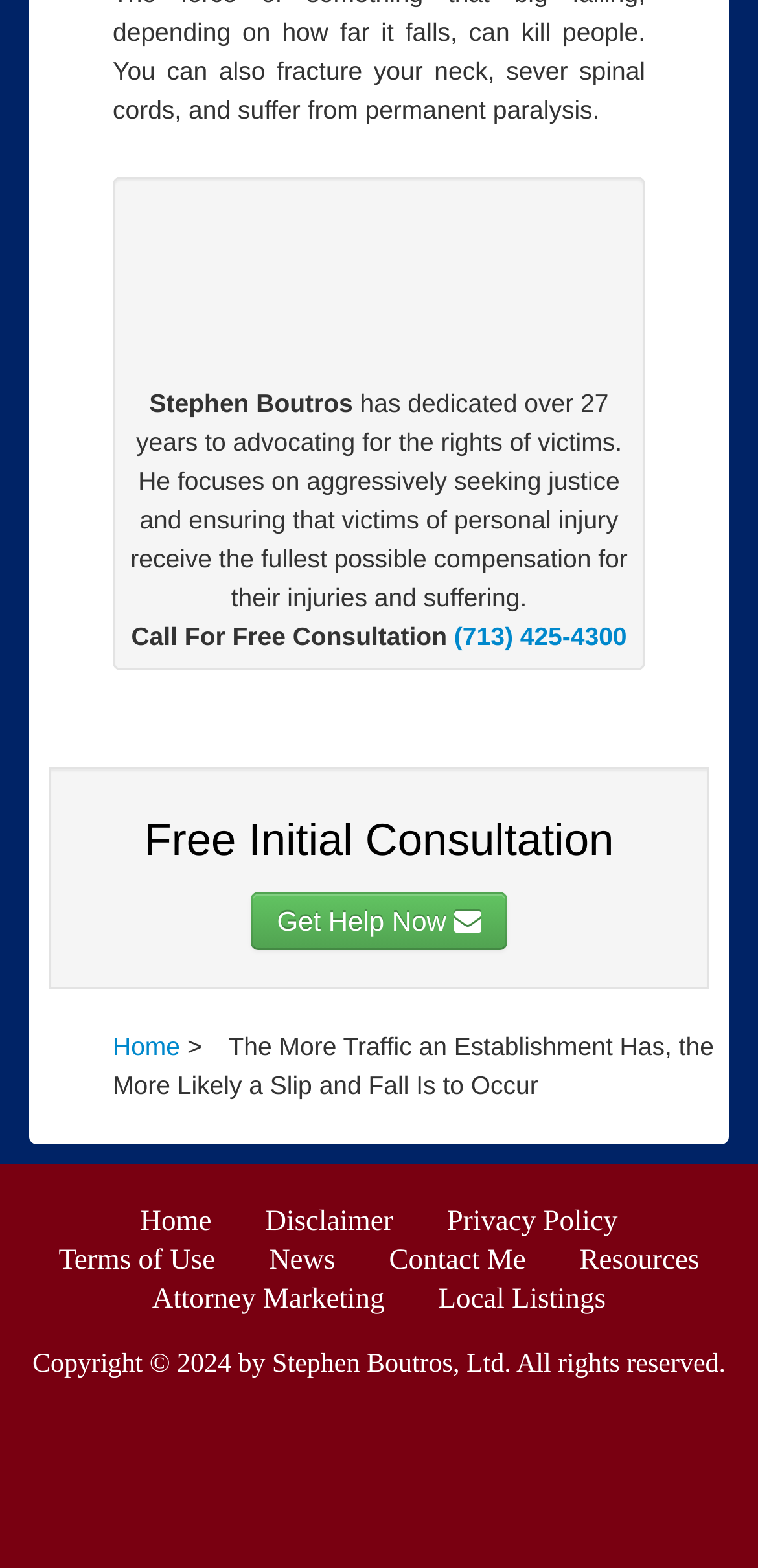Determine the coordinates of the bounding box for the clickable area needed to execute this instruction: "Click the link to contact Stephen Boutros, Esq.".

[0.167, 0.366, 0.833, 0.51]